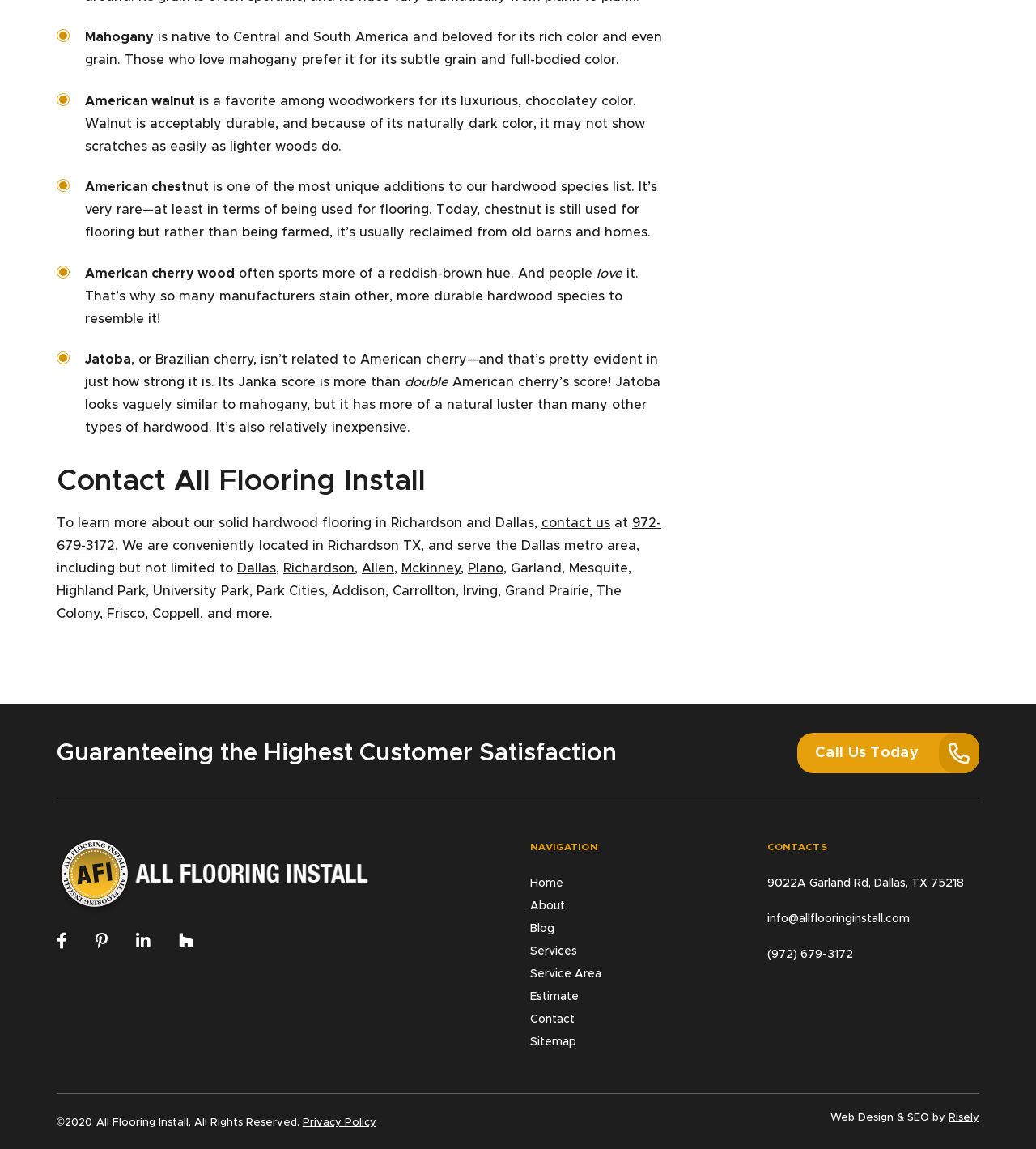Please answer the following question using a single word or phrase: 
What is the contact phone number?

(972) 679-3172